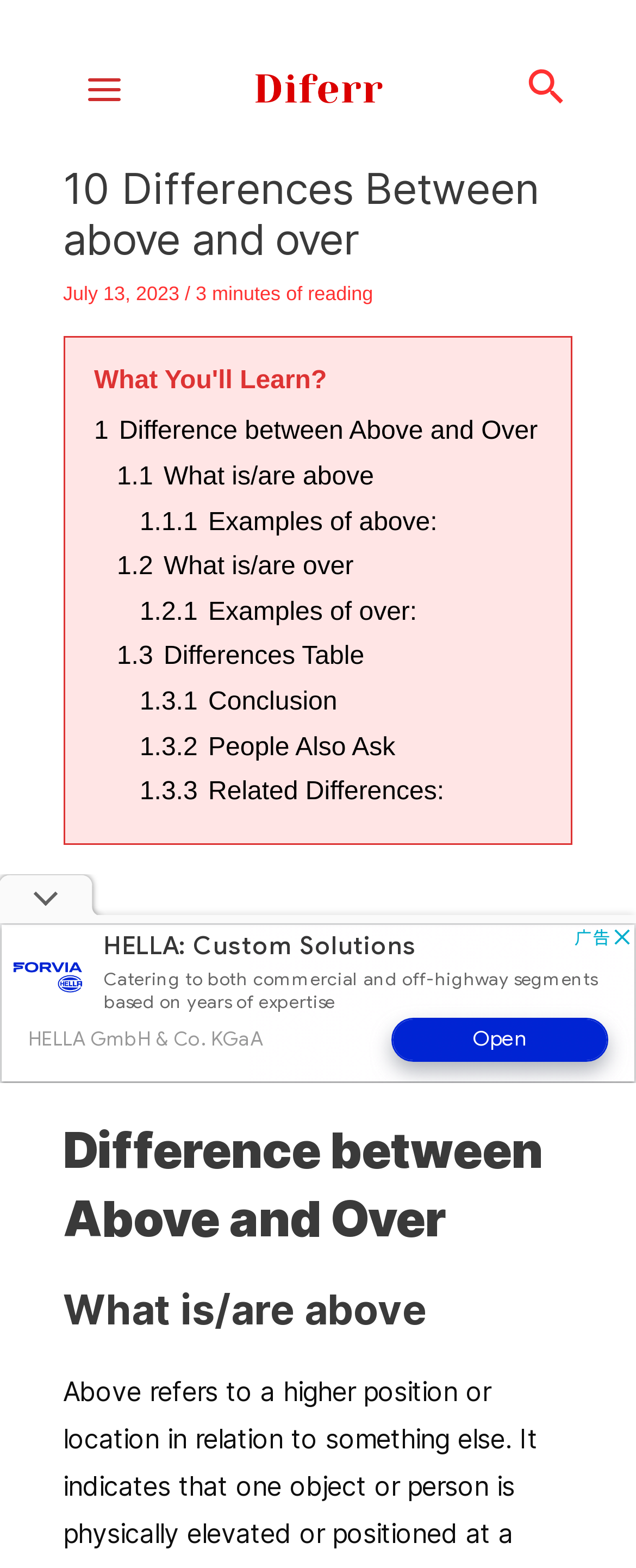Determine the bounding box coordinates for the area that needs to be clicked to fulfill this task: "Read the article '1 Difference between Above and Over'". The coordinates must be given as four float numbers between 0 and 1, i.e., [left, top, right, bottom].

[0.148, 0.267, 0.846, 0.284]